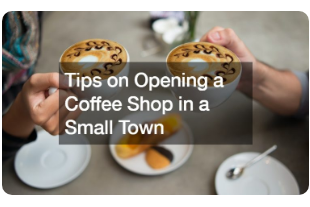List and describe all the prominent features within the image.

The image features a warm, inviting scene that highlights two hands holding beautifully crafted cups of coffee, each topped with intricate latte art. The background is soft and slightly blurred, suggesting a cozy café setting. In the forefront, a prominent caption reads, "Tips on Opening a Coffee Shop in a Small Town," indicating that the image accompanies a piece focused on providing advice and insights for aspiring coffee shop owners in smaller communities. The scene is complemented by a small assortment of pastries and coffee-related items on a table, enhancing the atmosphere of a friendly and relaxed coffee shop experience.